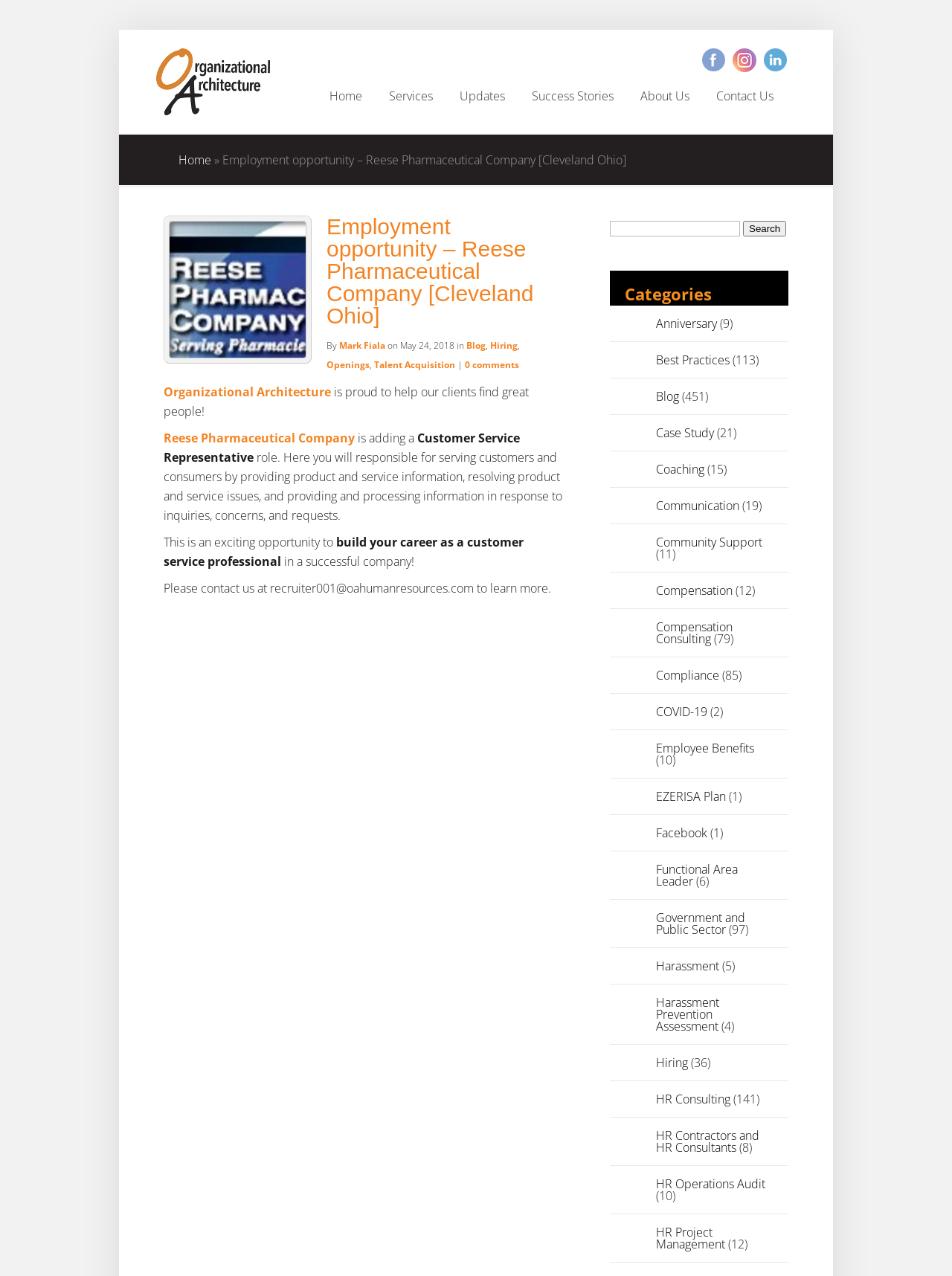Determine the bounding box coordinates for the area that should be clicked to carry out the following instruction: "Learn more about the Customer Service Representative role".

[0.172, 0.337, 0.546, 0.365]